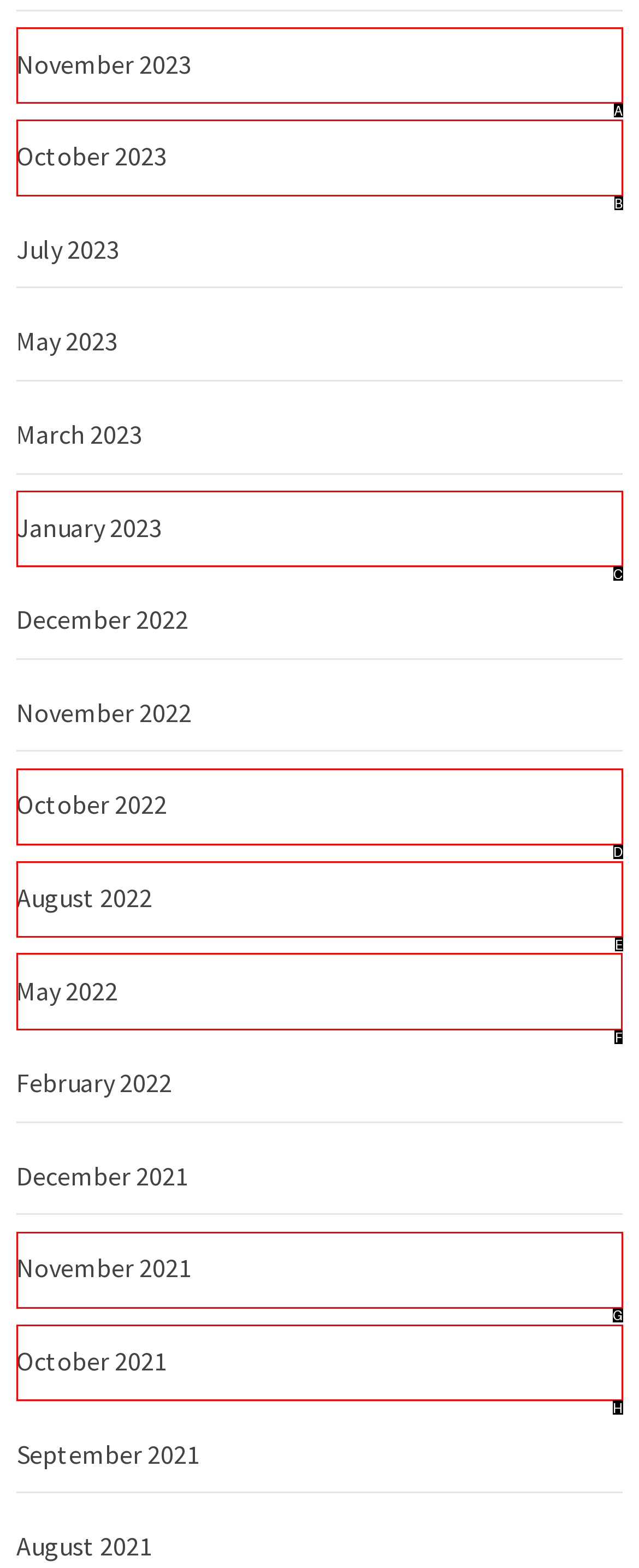Identify the letter of the option to click in order to view May 2022. Answer with the letter directly.

F